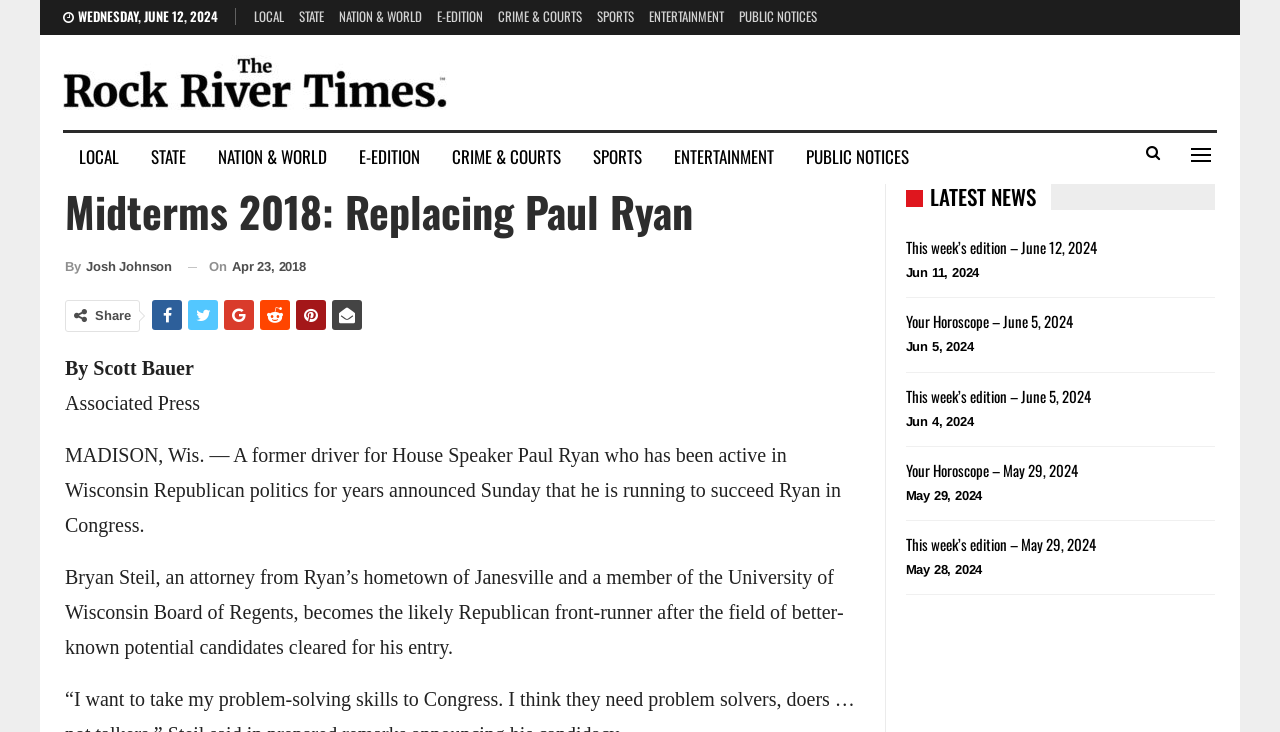Examine the image carefully and respond to the question with a detailed answer: 
How many social media links are below the article?

I counted the social media links below the article, which are represented by icons. There are 6 links, each corresponding to a different social media platform.